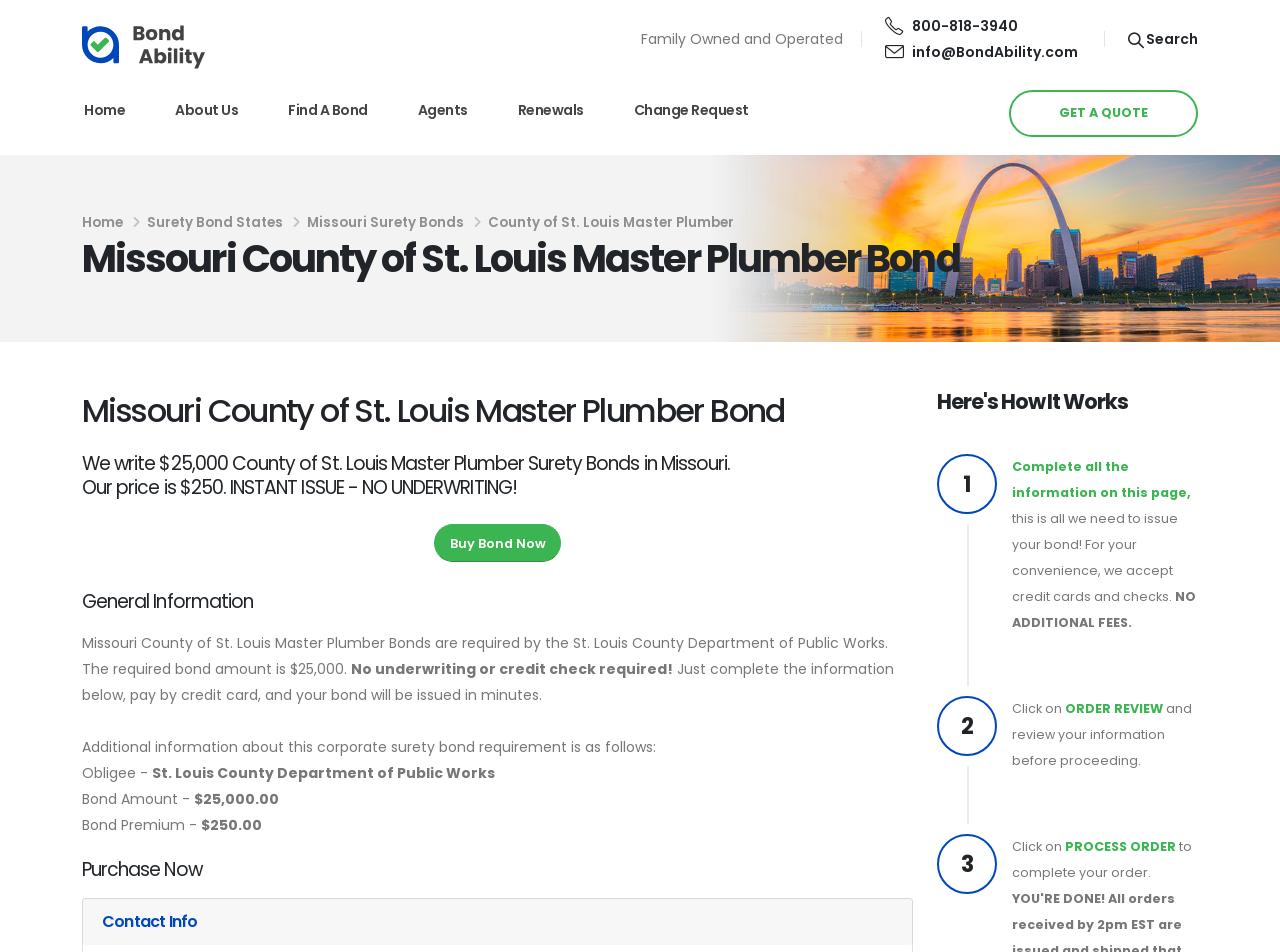Create a detailed summary of the webpage's content and design.

This webpage is about BondAbility, a family-owned and operated business that provides surety bonds, specifically the County of St. Louis Master Plumber Bond in Missouri. 

At the top left corner, there is a BondAbility logo, accompanied by a "Family Owned and Operated" text. To the right, there are contact information links, including a phone number and an email address. A search bar is located at the top right corner.

Below the top section, there is a navigation menu with links to different pages, including "Home", "About Us", "Find A Bond", "Agents", "Renewals", and "Change Request". 

The main content of the webpage is divided into several sections. The first section has a heading "Missouri County of St. Louis Master Plumber Bond" and describes the bond, stating that BondAbility writes $25,000 County of St. Louis Master Plumber Surety Bonds in Missouri for $250 with instant issue and no underwriting. 

Below this section, there is a "General Information" section that provides more details about the bond, including the required bond amount, the obligee, and the bond premium. 

To the right of the "General Information" section, there is a call-to-action section with a "Buy Bond Now" link. 

Further down the page, there is a "Purchase Now" section, followed by a "Contact Info" section that can be collapsed or expanded. 

On the right side of the page, there is a separate section titled "Here's How It Works", which explains the process of purchasing a bond, including completing the information on the page, reviewing the order, and processing the payment.